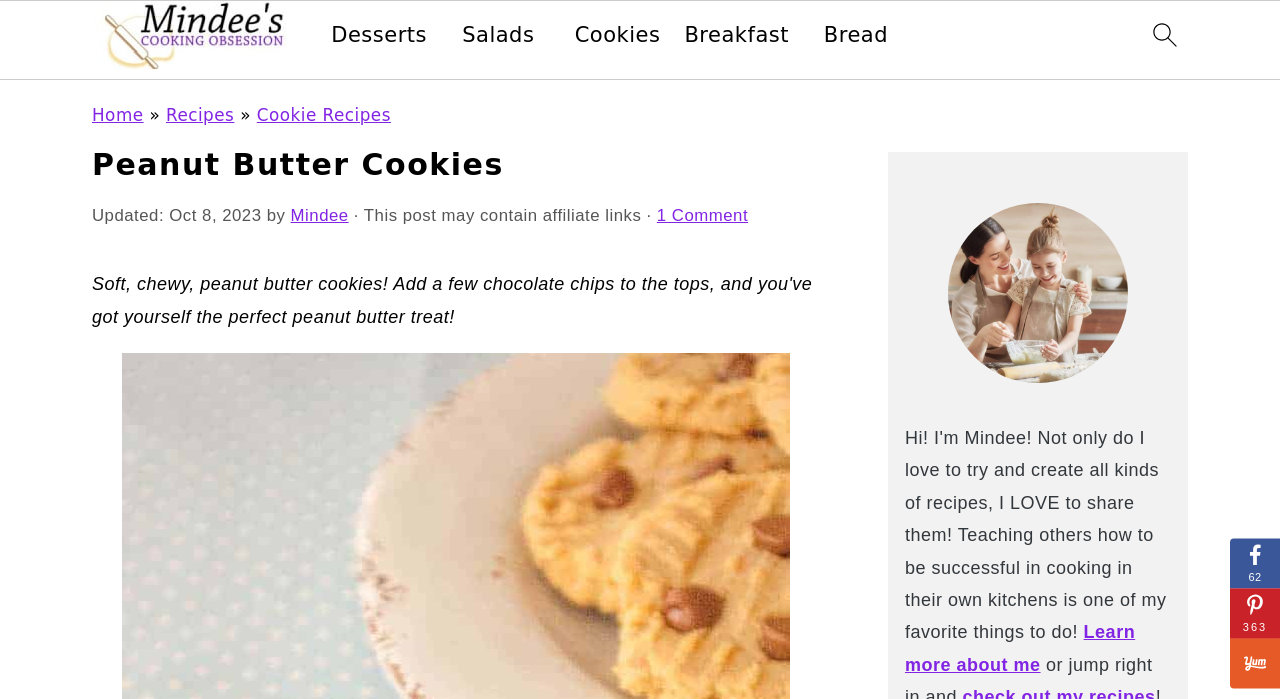Generate the text content of the main heading of the webpage.

Peanut Butter Cookies